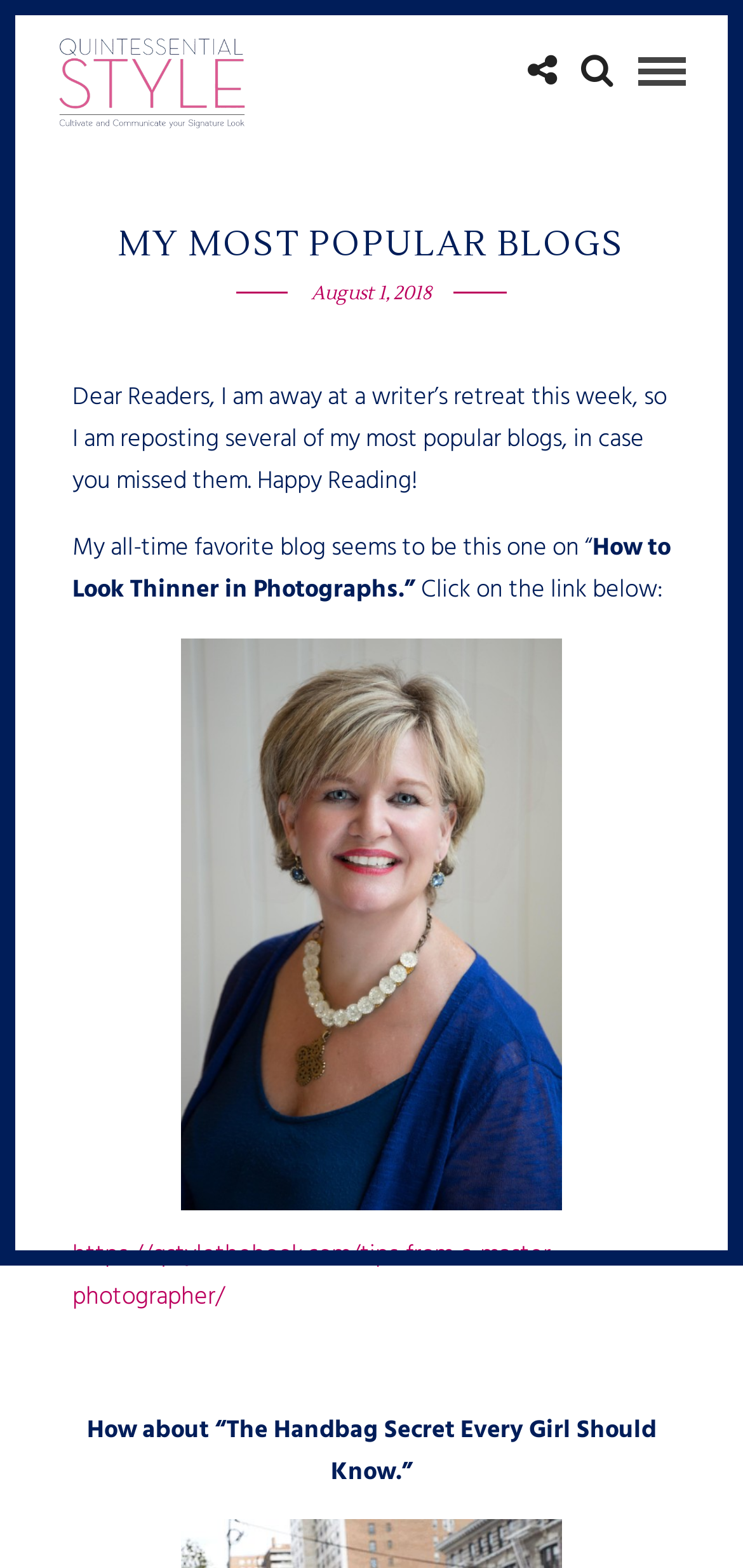Detail the various sections and features present on the webpage.

The webpage displays a collection of popular blog posts. At the top, there are four social media links, with icons for Facebook, Twitter, and two others, aligned horizontally and centered. Below these links, the title "MY MOST POPULAR BLOGS" is prominently displayed in a large font.

On the left side of the page, there is a brief introduction to the blog posts, written in a conversational tone. The text explains that the author is away at a writer's retreat and is reposting popular blogs for readers who may have missed them. The introduction is followed by a series of paragraphs highlighting individual blog posts.

The first highlighted blog post is about "How to Look Thinner in Photographs," with a link to the full article below the description. The link is positioned near the bottom of the page, taking up about half of the page's width. Above the link, there is a brief sentence instructing readers to click on the link.

Further down the page, there is a mention of another popular blog post, "The Handbag Secret Every Girl Should Know." This text is positioned near the bottom of the page, below the link to the previous blog post.